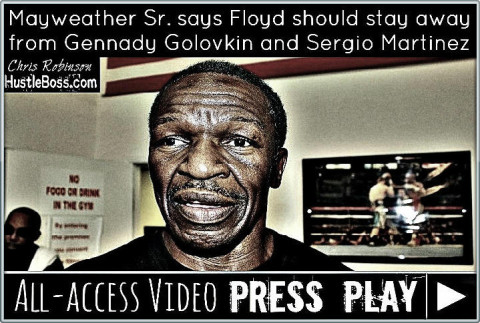What is the background of the image?
Refer to the screenshot and respond with a concise word or phrase.

A training environment